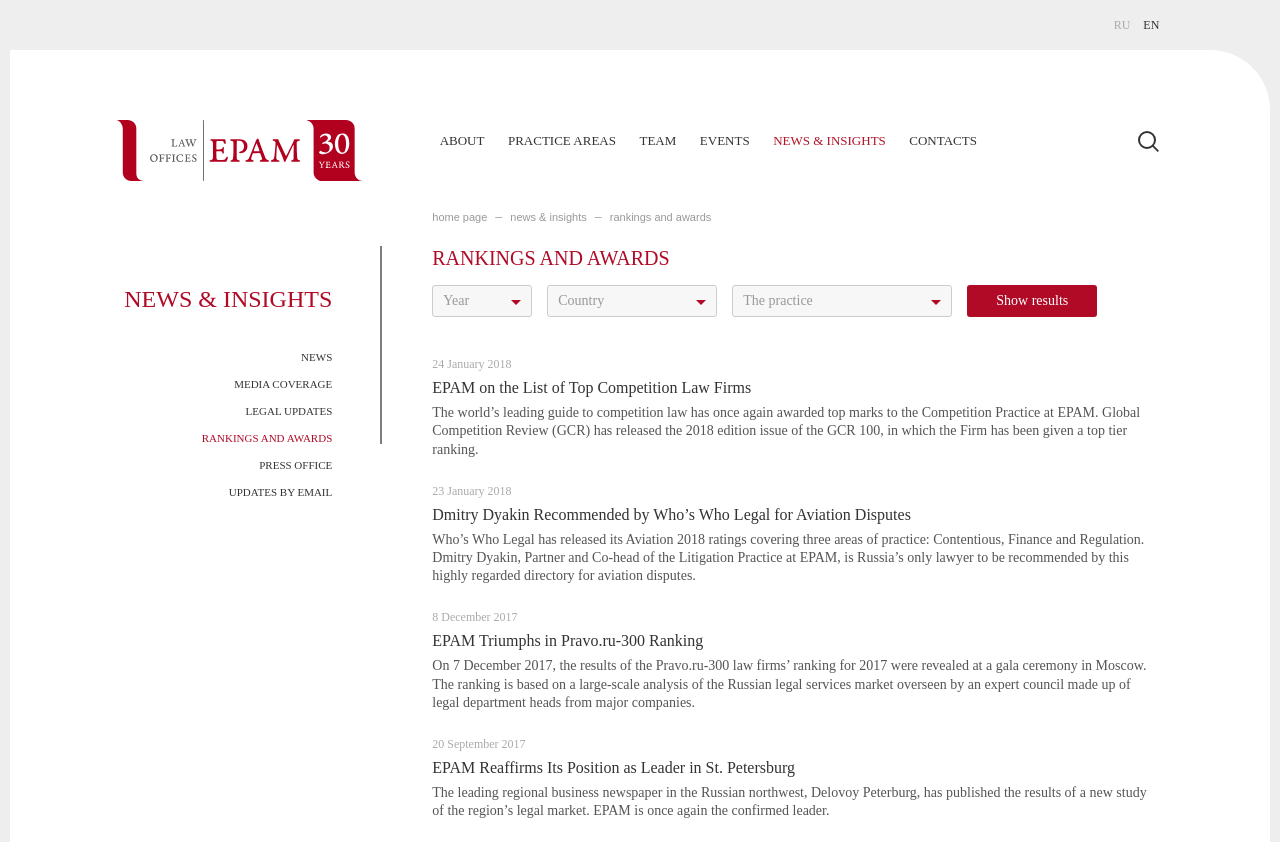Indicate the bounding box coordinates of the clickable region to achieve the following instruction: "Filter by year."

[0.338, 0.338, 0.416, 0.377]